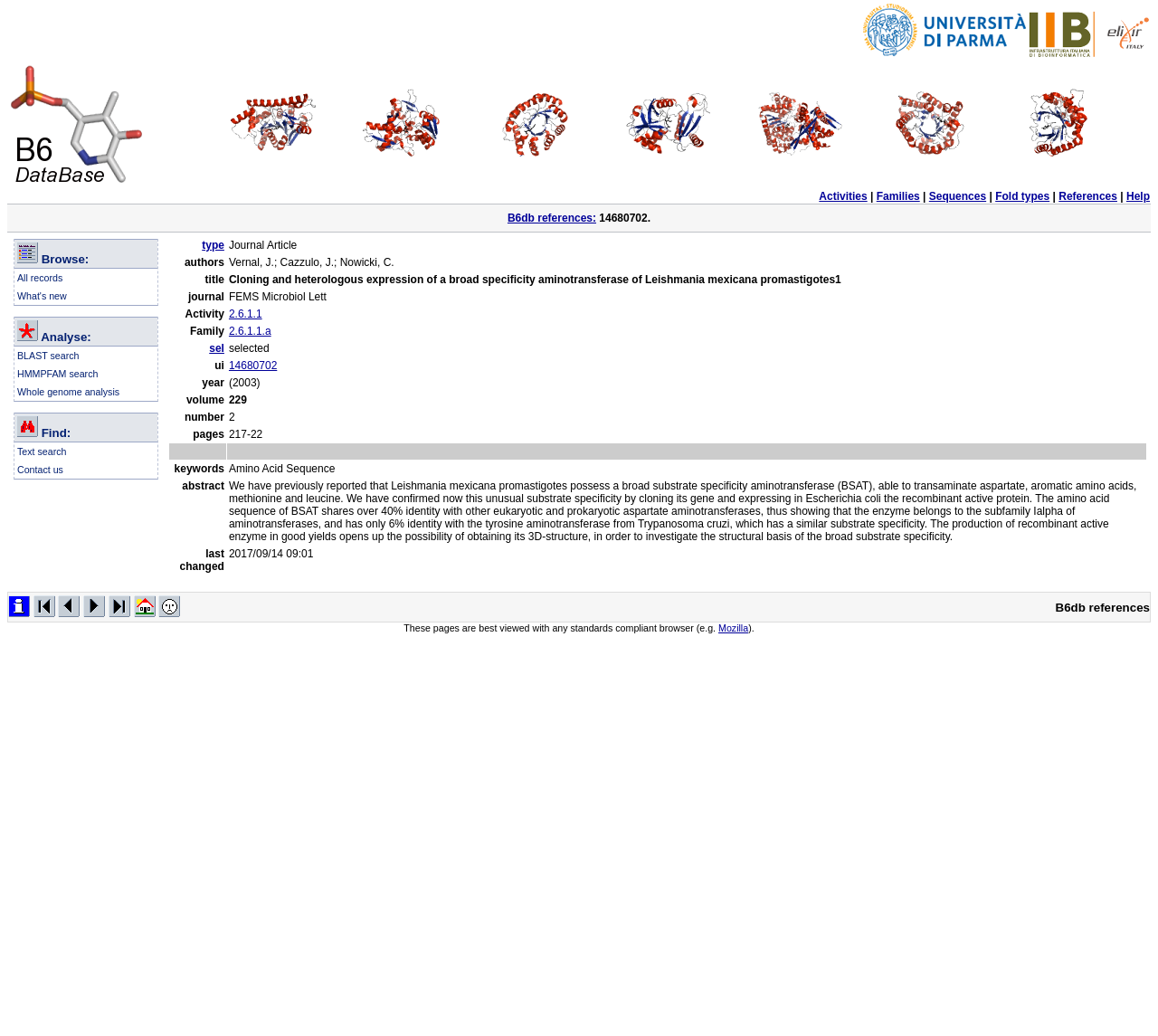Provide the bounding box coordinates of the HTML element this sentence describes: "2.6.1.1.a". The bounding box coordinates consist of four float numbers between 0 and 1, i.e., [left, top, right, bottom].

[0.198, 0.314, 0.234, 0.326]